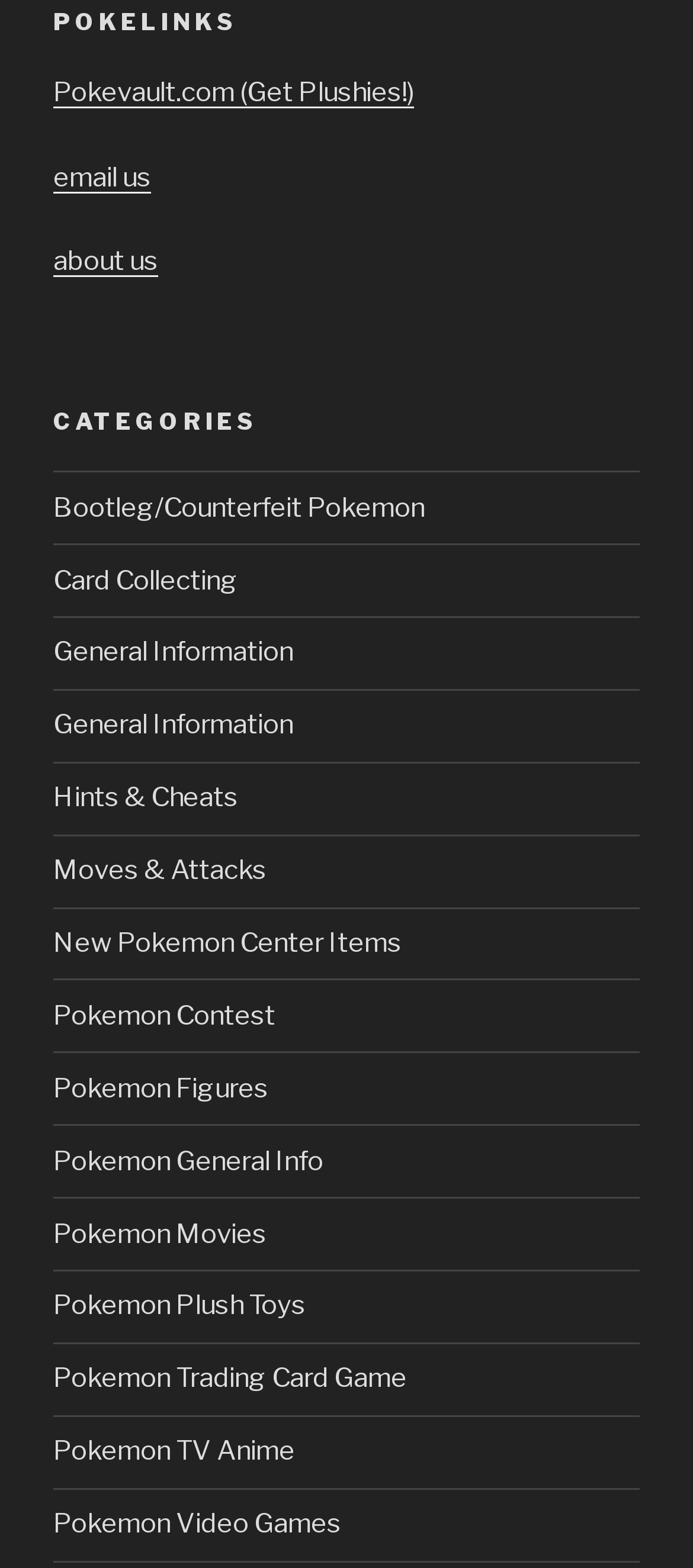Specify the bounding box coordinates for the region that must be clicked to perform the given instruction: "explore Pokemon Plush Toys".

[0.077, 0.823, 0.441, 0.843]